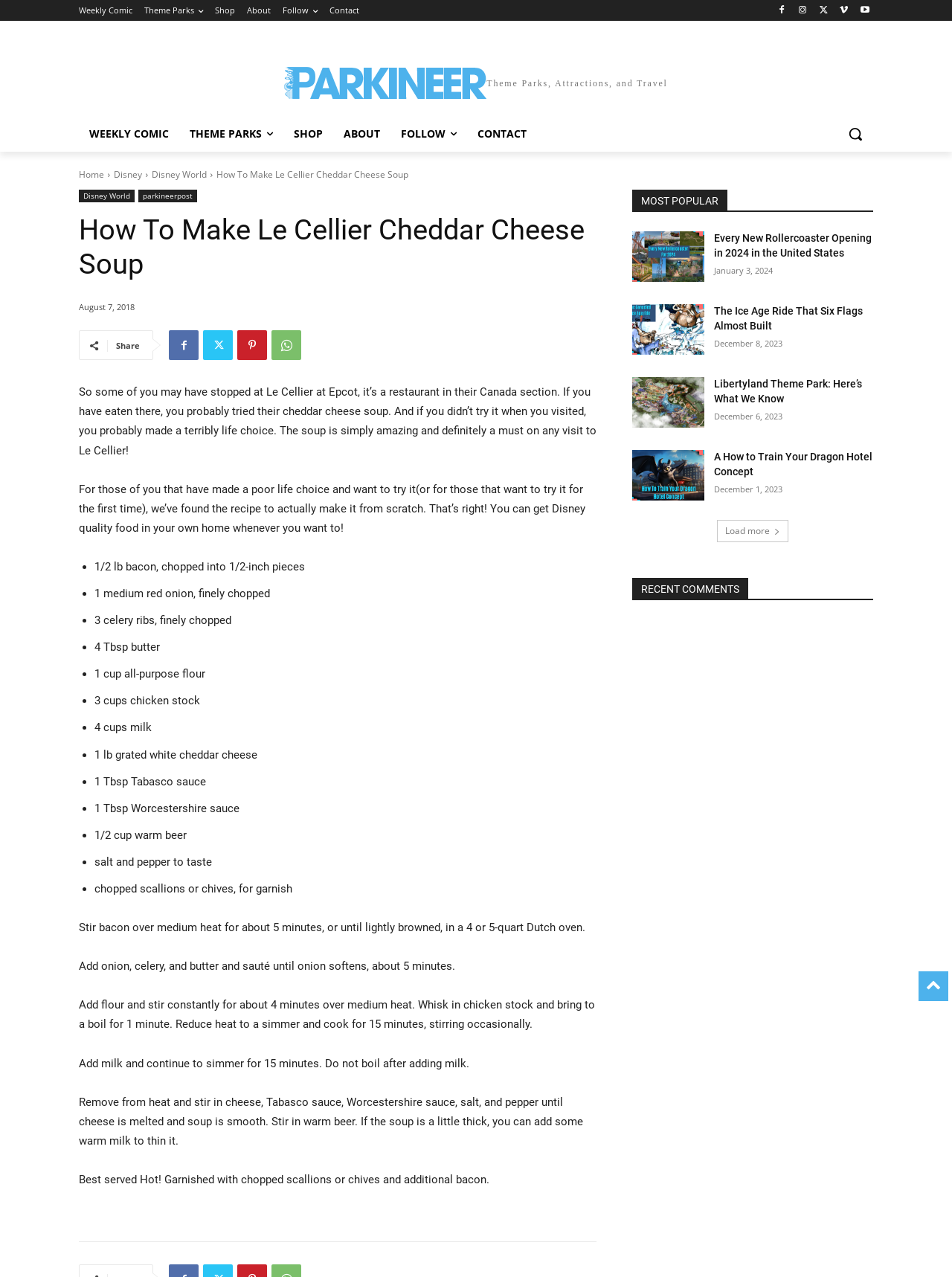Identify the bounding box coordinates of the element to click to follow this instruction: 'read the recent post about baked apple dessert'. Ensure the coordinates are four float values between 0 and 1, provided as [left, top, right, bottom].

None